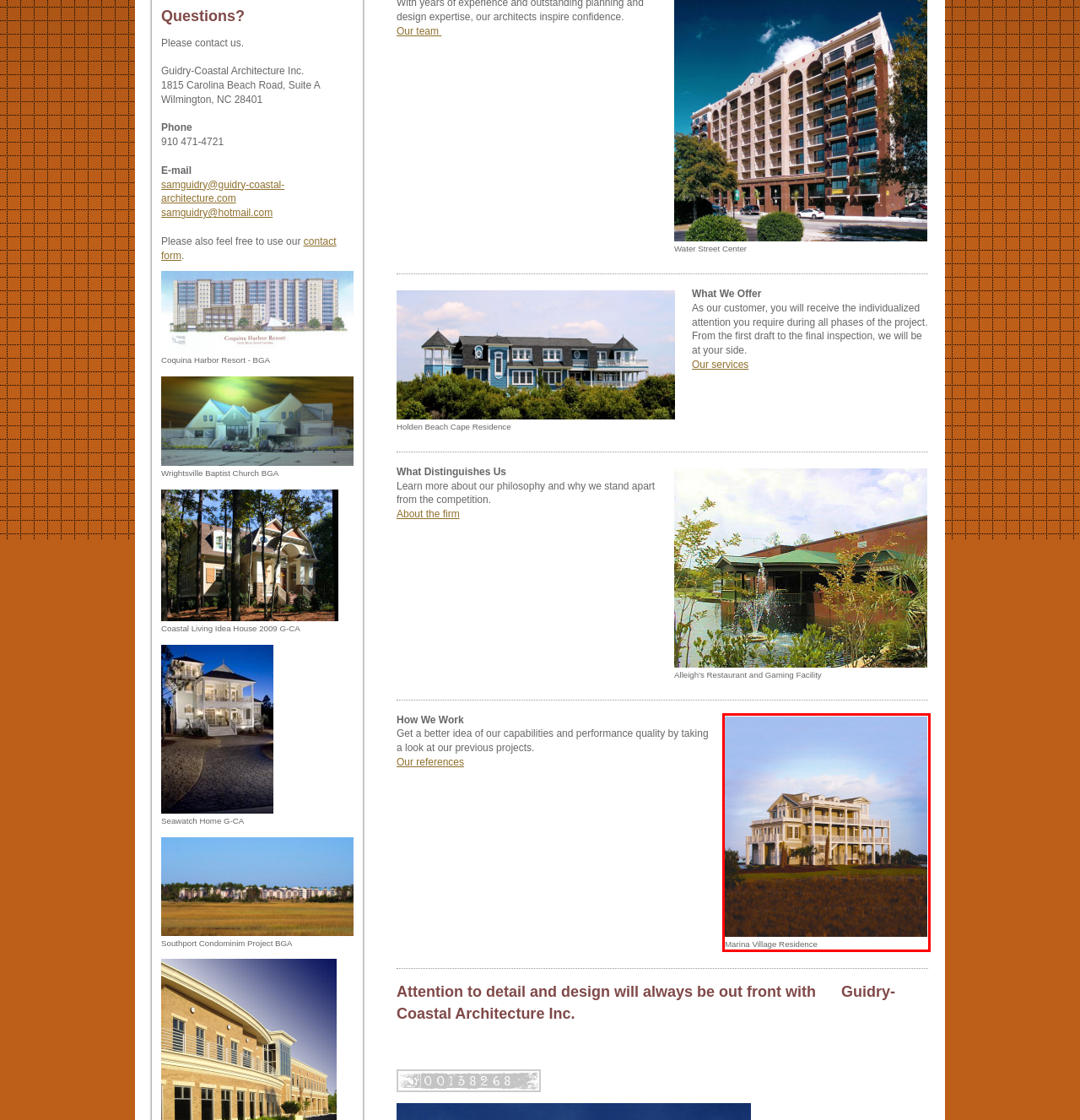Examine the webpage screenshot and identify the UI element enclosed in the red bounding box. Pick the webpage description that most accurately matches the new webpage after clicking the selected element. Here are the candidates:
A. Guidry-Coastal Architecture Inc. - Coquina Harbor Resort
B. Guidry-Coastal Architecture Inc. - The Preserve
C. Guidry-Coastal Architecture Inc. - Coastal Living Design House 2009
D. Guidry-Coastal Architecture Inc. - Alliegh"s Restaurant
E. Guidry-Coastal Architecture Inc. - Joseph Residence
F. Guidry-Coastal Architecture Inc. - Seascape Marina Village Home
G. Guidry-Coastal Architecture Inc. - On the Boards
H. Guidry-Coastal Architecture Inc. - Water Street Center

F